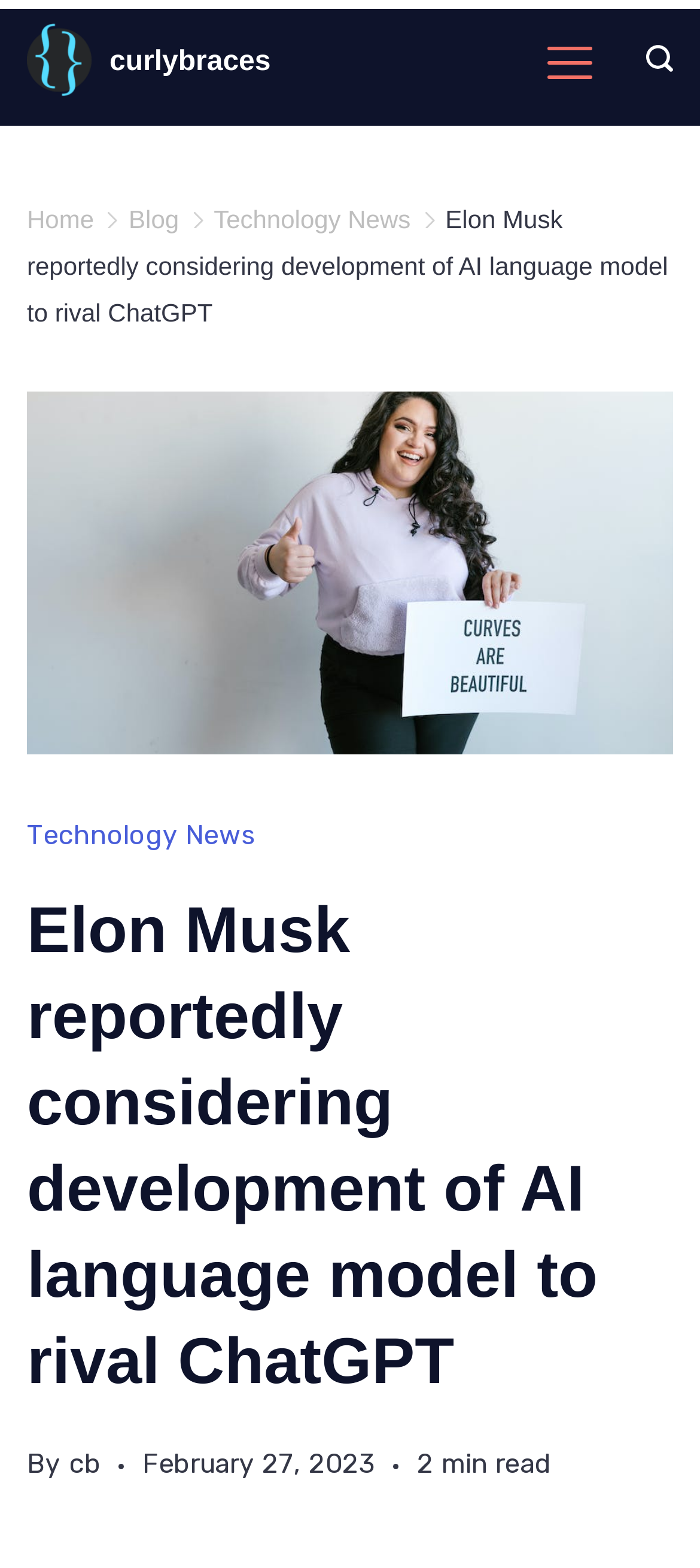From the element description: "alt="ABHE Knowledge Center"", extract the bounding box coordinates of the UI element. The coordinates should be expressed as four float numbers between 0 and 1, in the order [left, top, right, bottom].

None